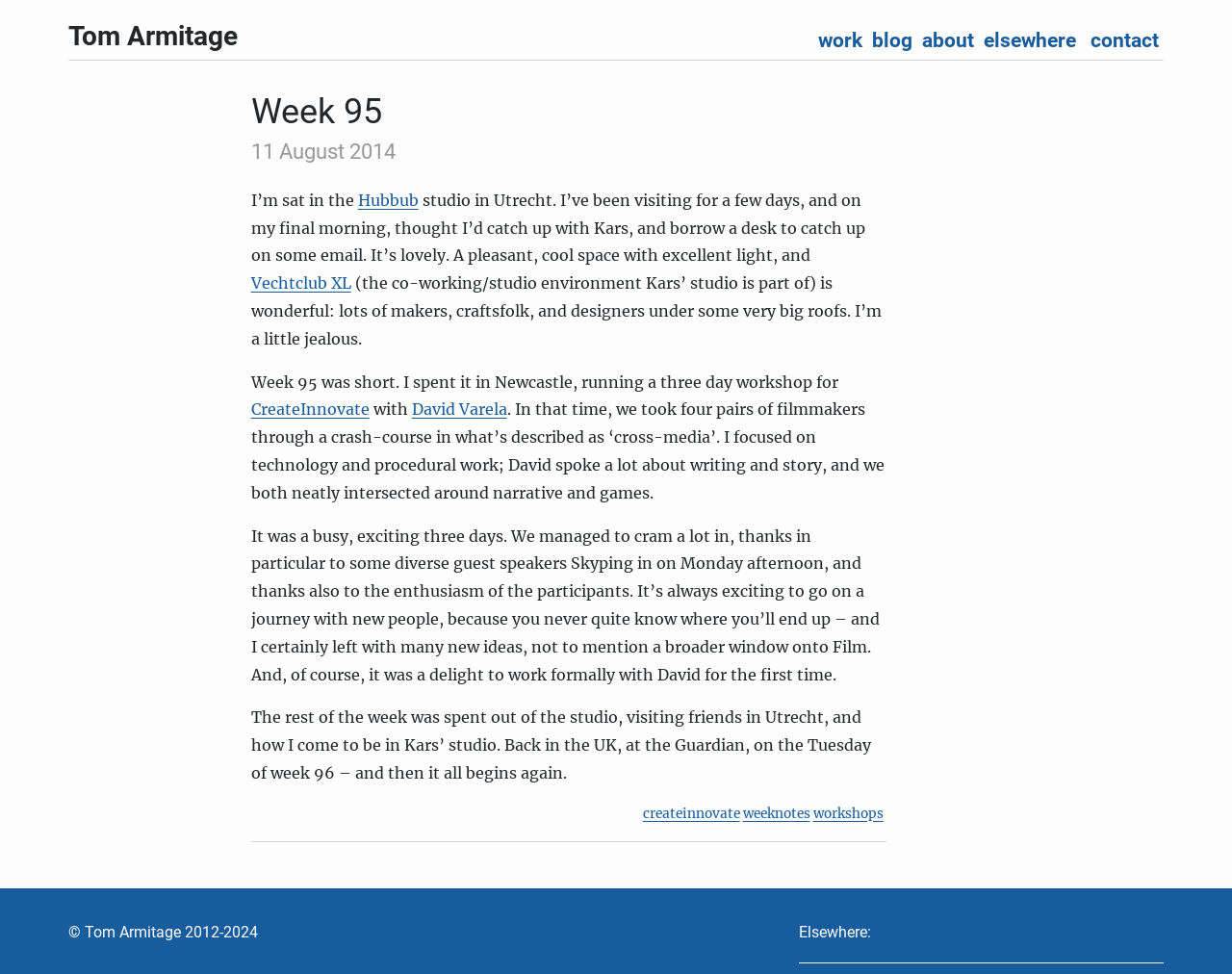Please determine the bounding box coordinates of the element's region to click in order to carry out the following instruction: "read about Week 95". The coordinates should be four float numbers between 0 and 1, i.e., [left, top, right, bottom].

[0.204, 0.094, 0.719, 0.137]